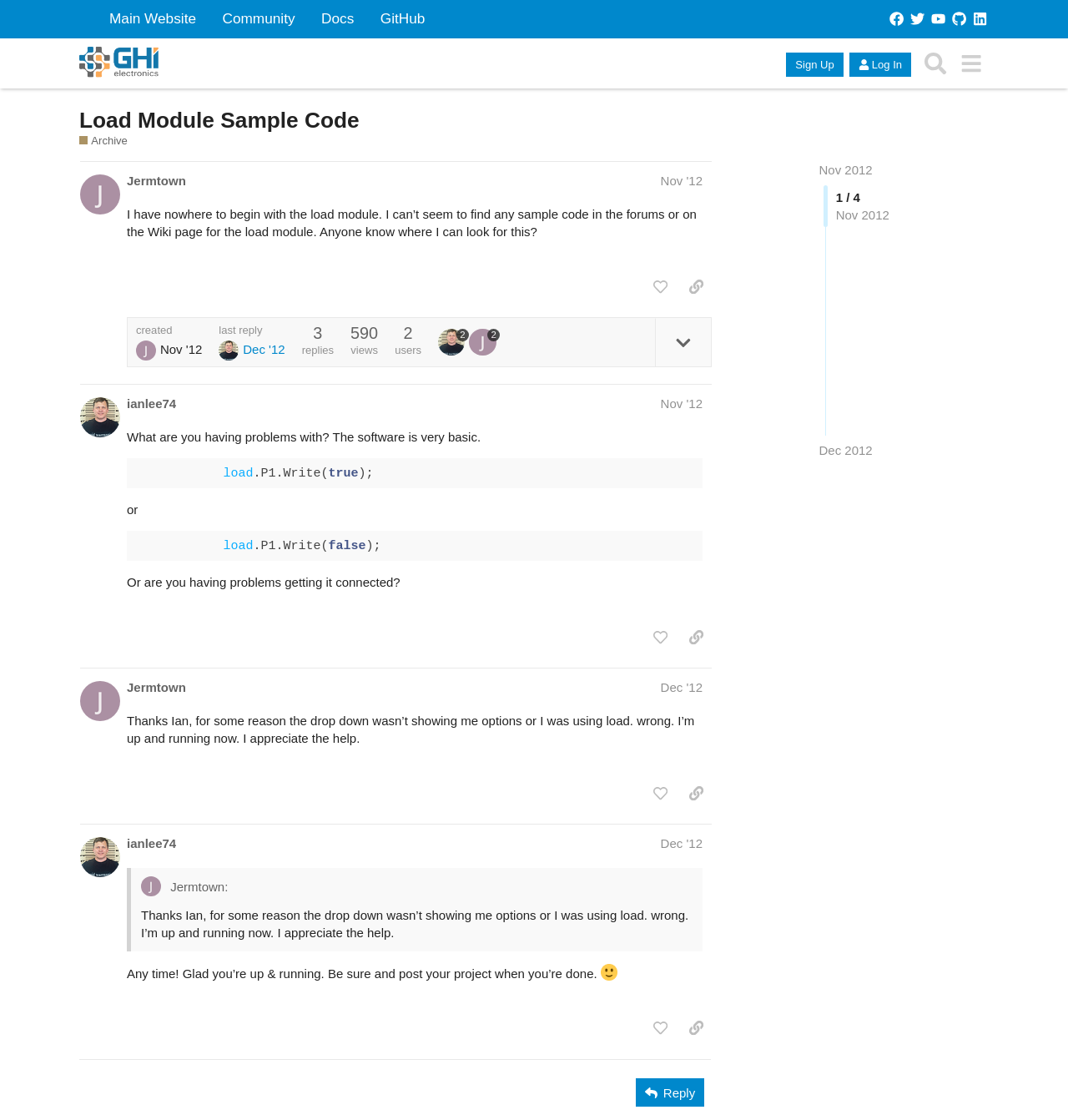Extract the primary header of the webpage and generate its text.

Load Module Sample Code